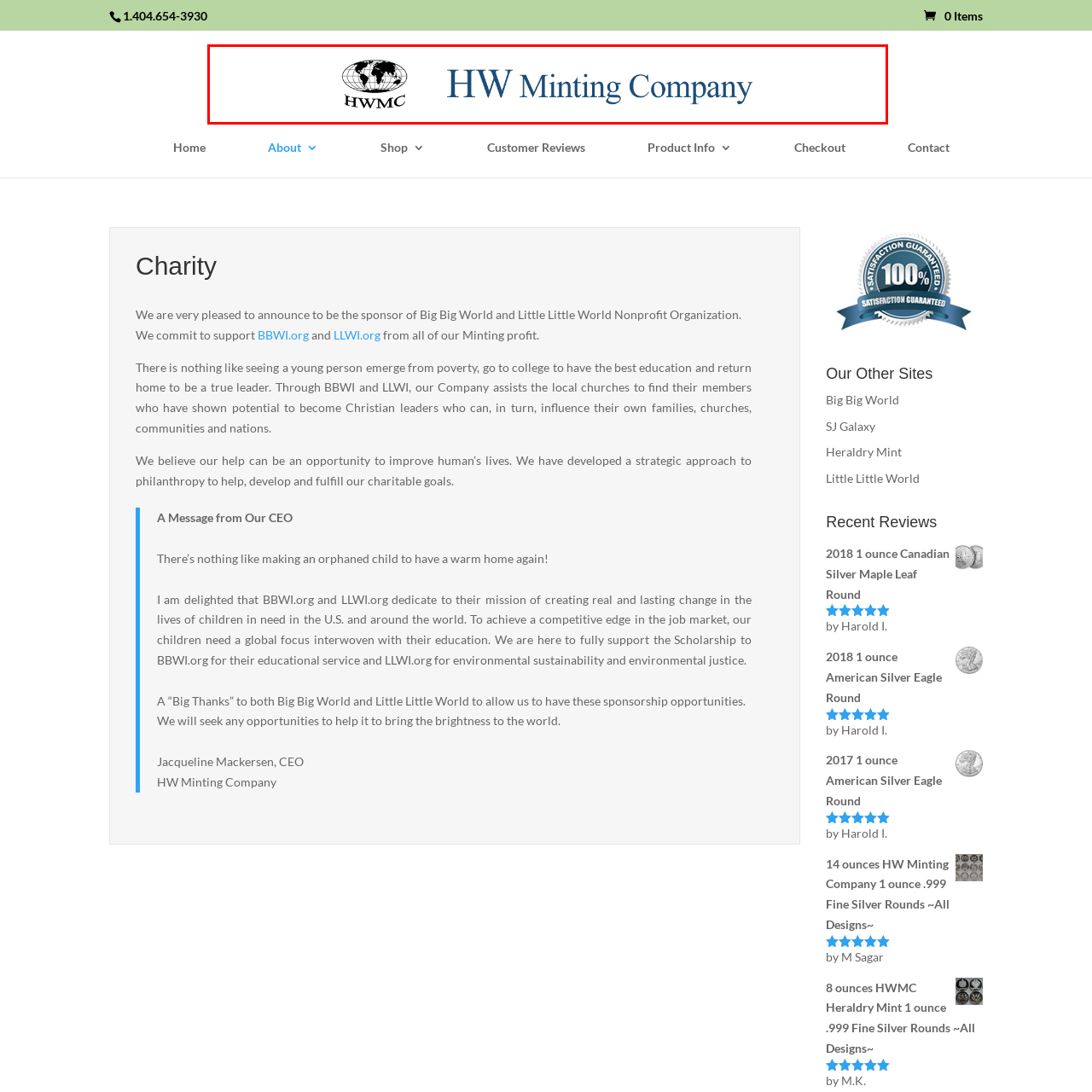Give a detailed account of the visual elements present in the image highlighted by the red border.

The image prominently features the logo and name of "HW Minting Company," which is displayed in an elegant font alongside a globe icon. This visual representation emphasizes the company's global outreach and commitment to quality in minting. The clean design and professional typography reflect the company's brand identity, making it easily recognizable and trustworthy in the marketplace. The logo serves as a central element in marketing, illustrating HW Minting Company's dedication to their operations and values.